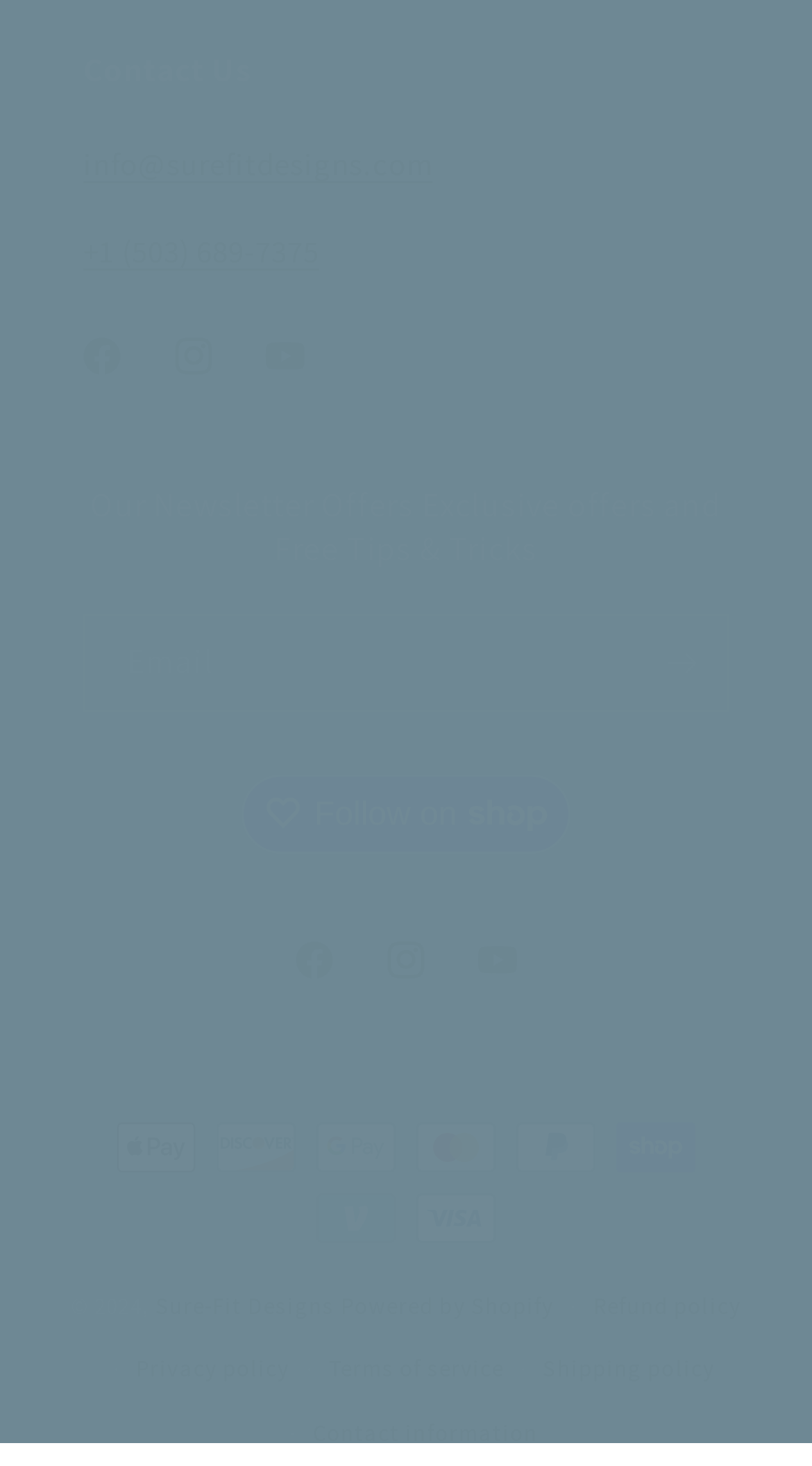What is the email address to contact?
Based on the visual, give a brief answer using one word or a short phrase.

info@surefitdesigns.com